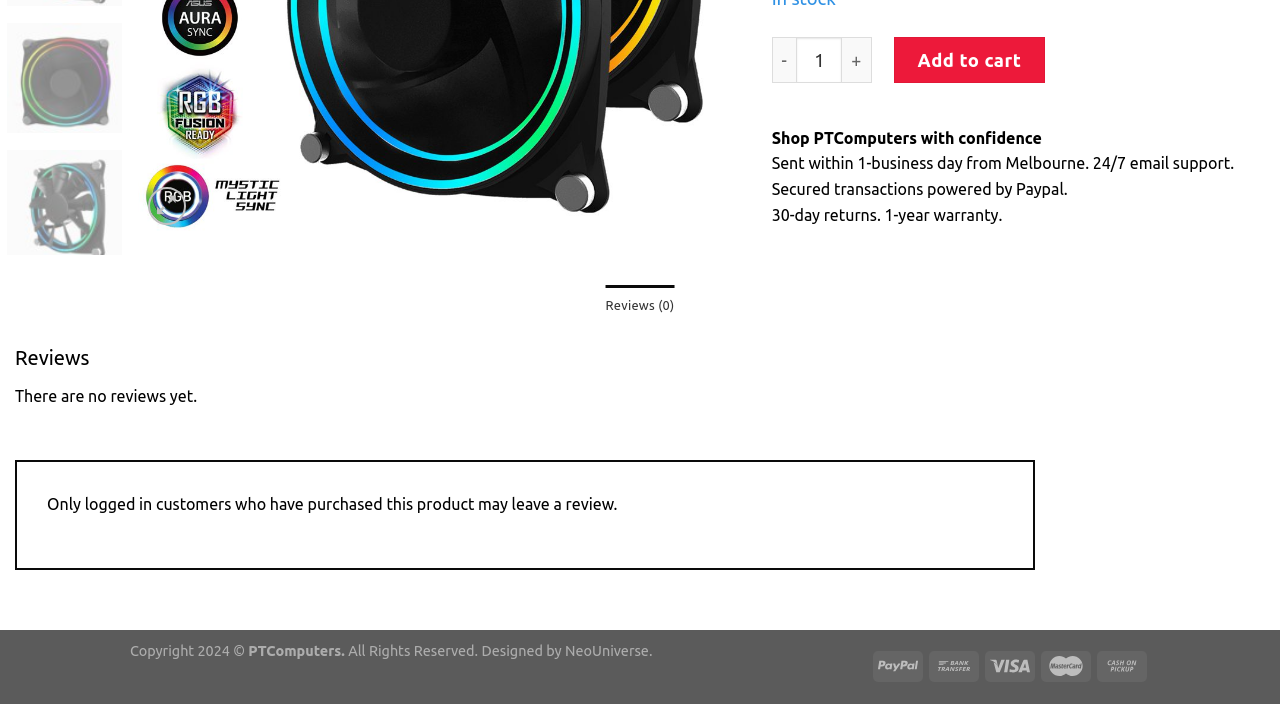Please specify the bounding box coordinates in the format (top-left x, top-left y, bottom-right x, bottom-right y), with values ranging from 0 to 1. Identify the bounding box for the UI component described as follows: Reviews (0)

[0.473, 0.405, 0.527, 0.462]